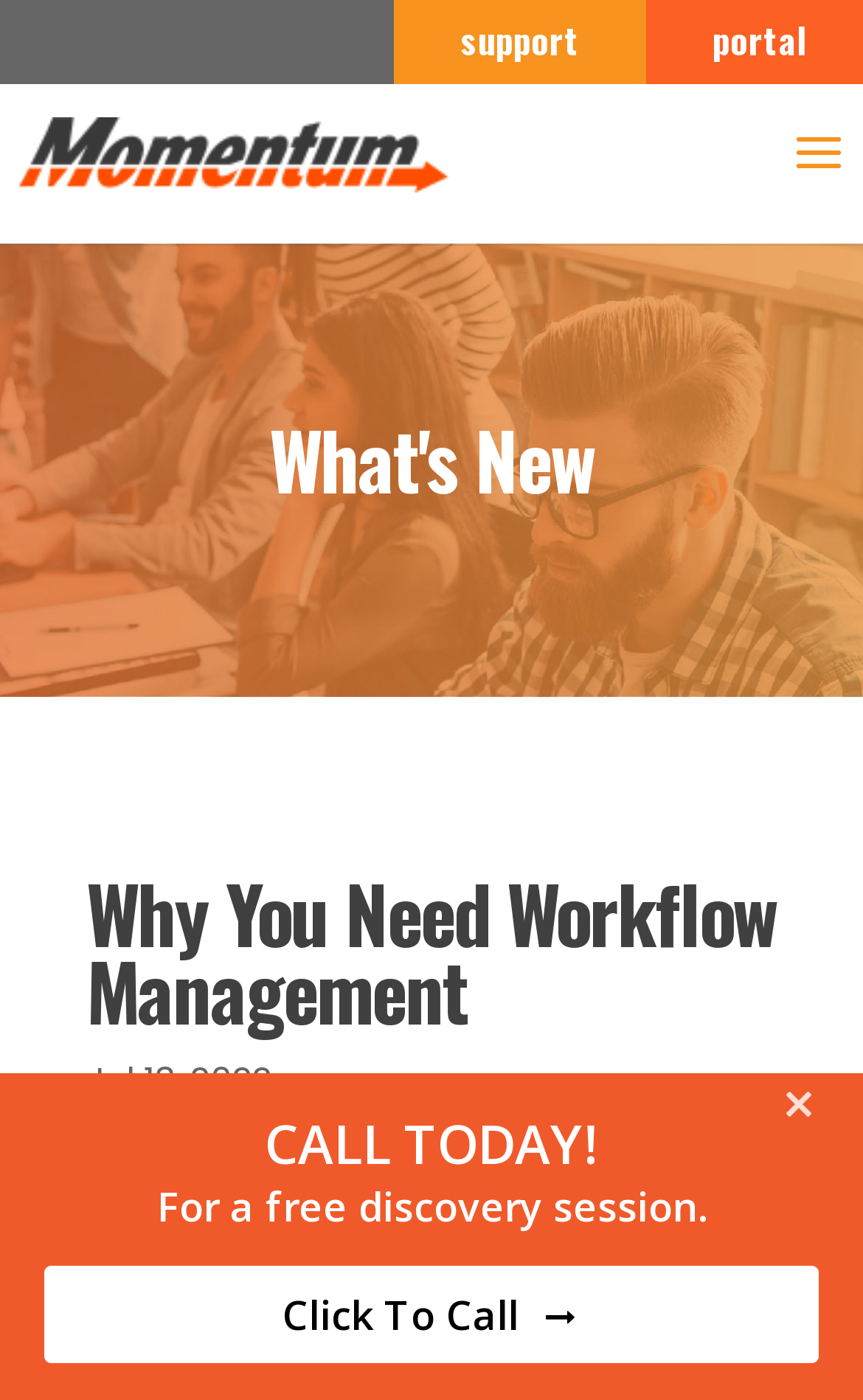Use a single word or phrase to answer the following:
What is the action suggested by the 'CALL TODAY!' text?

Call for a free discovery session